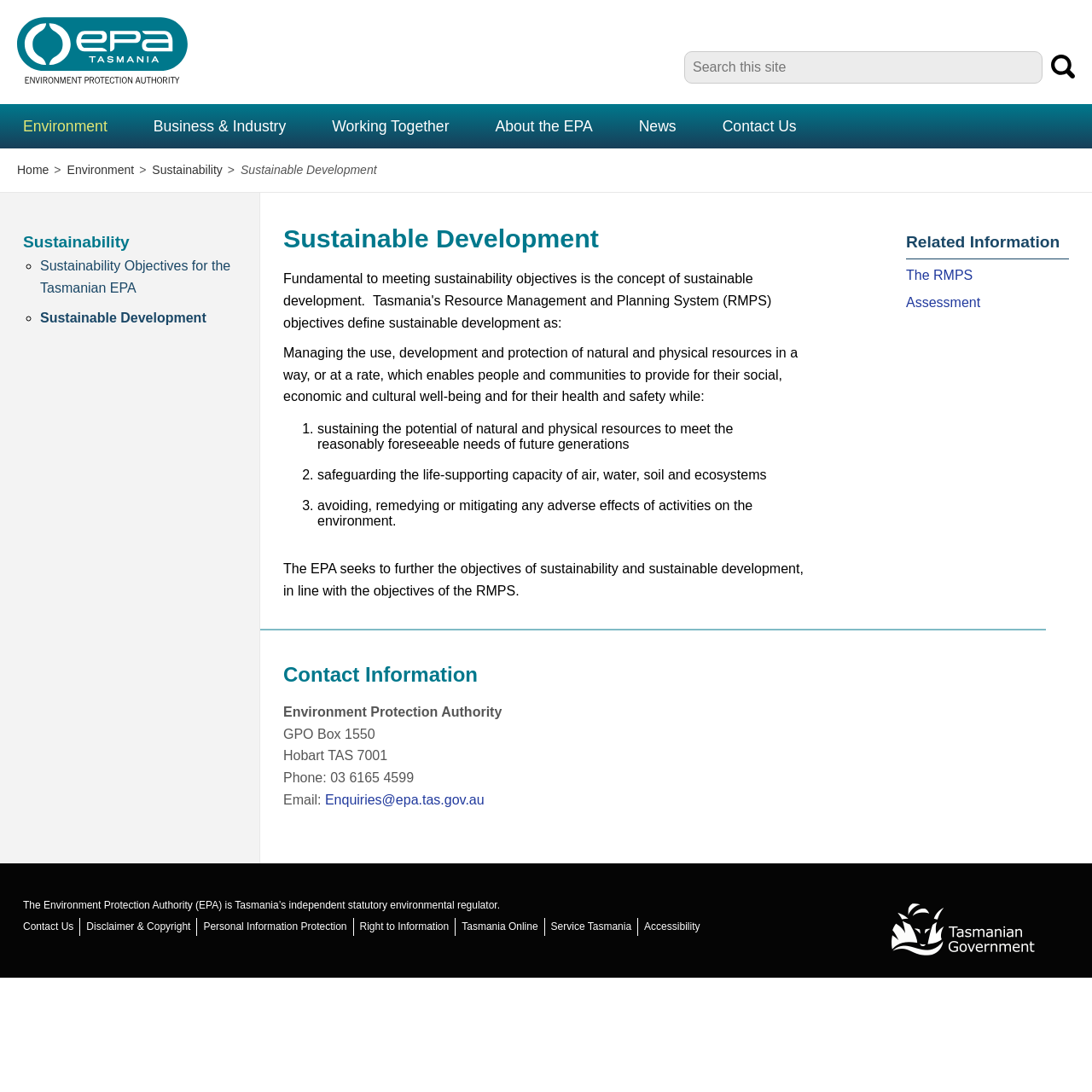Identify the bounding box coordinates of the area that should be clicked in order to complete the given instruction: "Search for something". The bounding box coordinates should be four float numbers between 0 and 1, i.e., [left, top, right, bottom].

[0.627, 0.047, 0.955, 0.077]